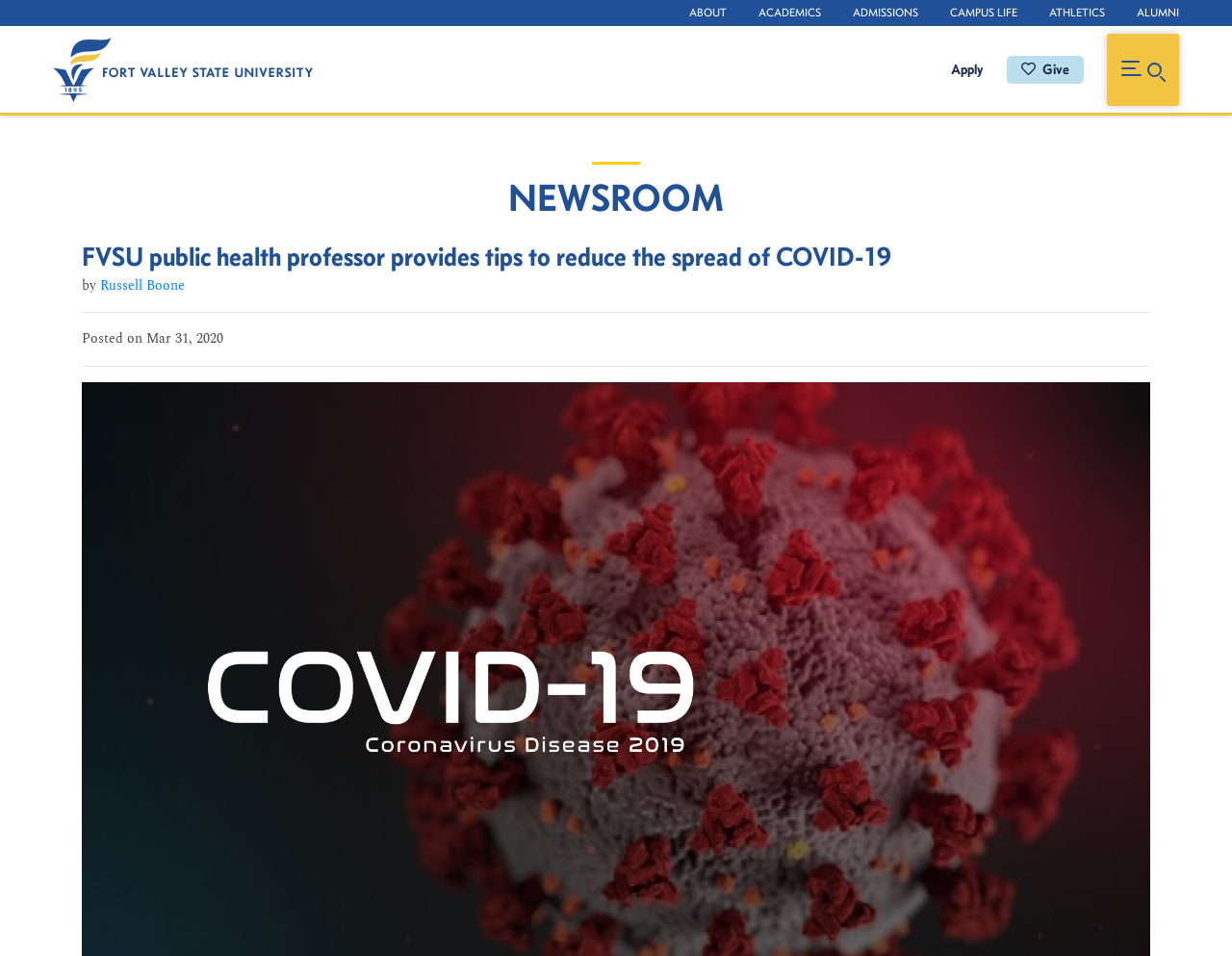Identify the bounding box for the given UI element using the description provided. Coordinates should be in the format (top-left x, top-left y, bottom-right x, bottom-right y) and must be between 0 and 1. Here is the description: Athletics

[0.84, 0.004, 0.909, 0.023]